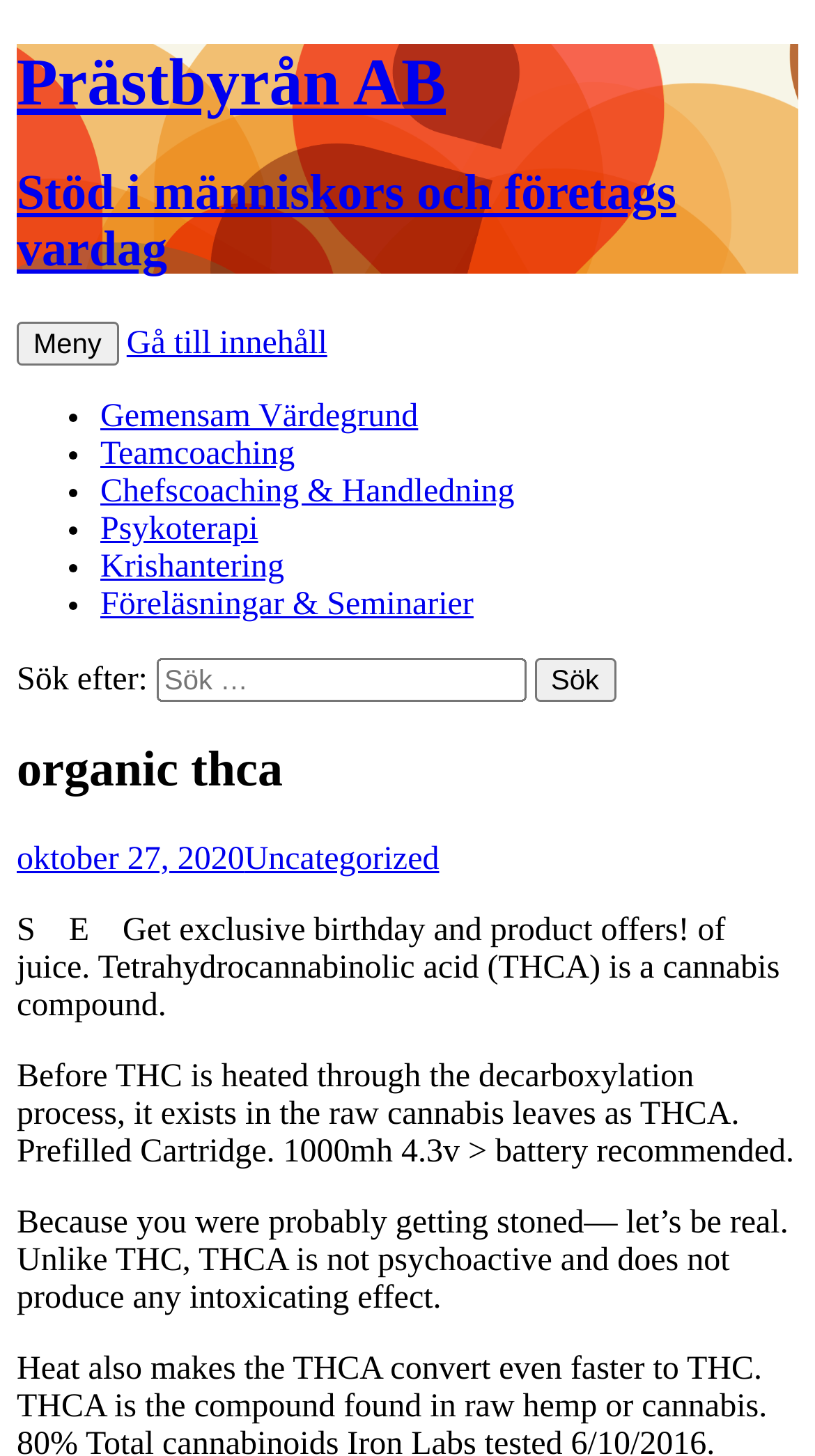Could you indicate the bounding box coordinates of the region to click in order to complete this instruction: "Go to 'Gemensam Värdegrund'".

[0.123, 0.274, 0.513, 0.298]